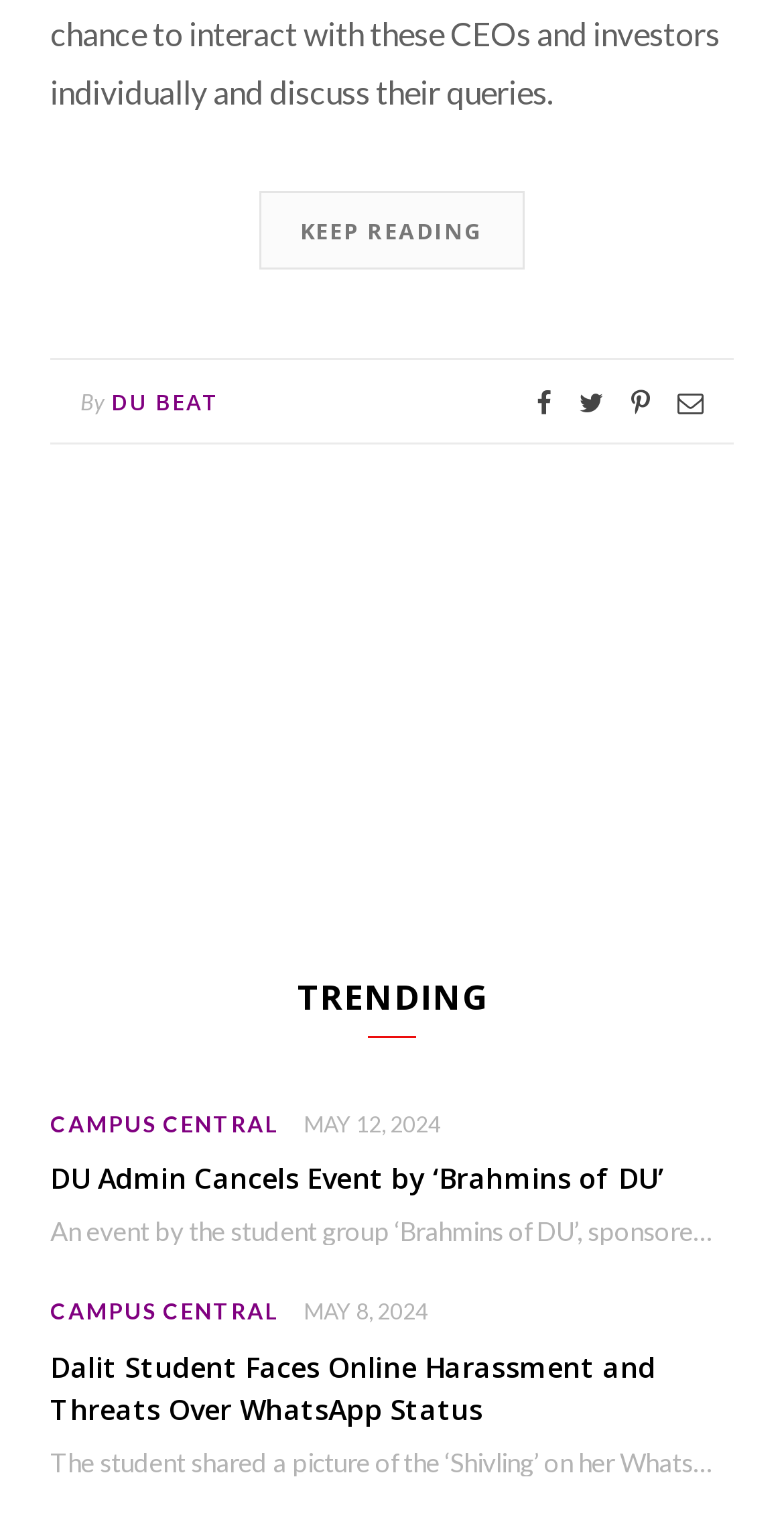What is the date of the second trending article?
Answer the question with detailed information derived from the image.

I looked at the links under the 'TRENDING' heading and found the second article, which has a date mentioned as 'MAY 8, 2024'.